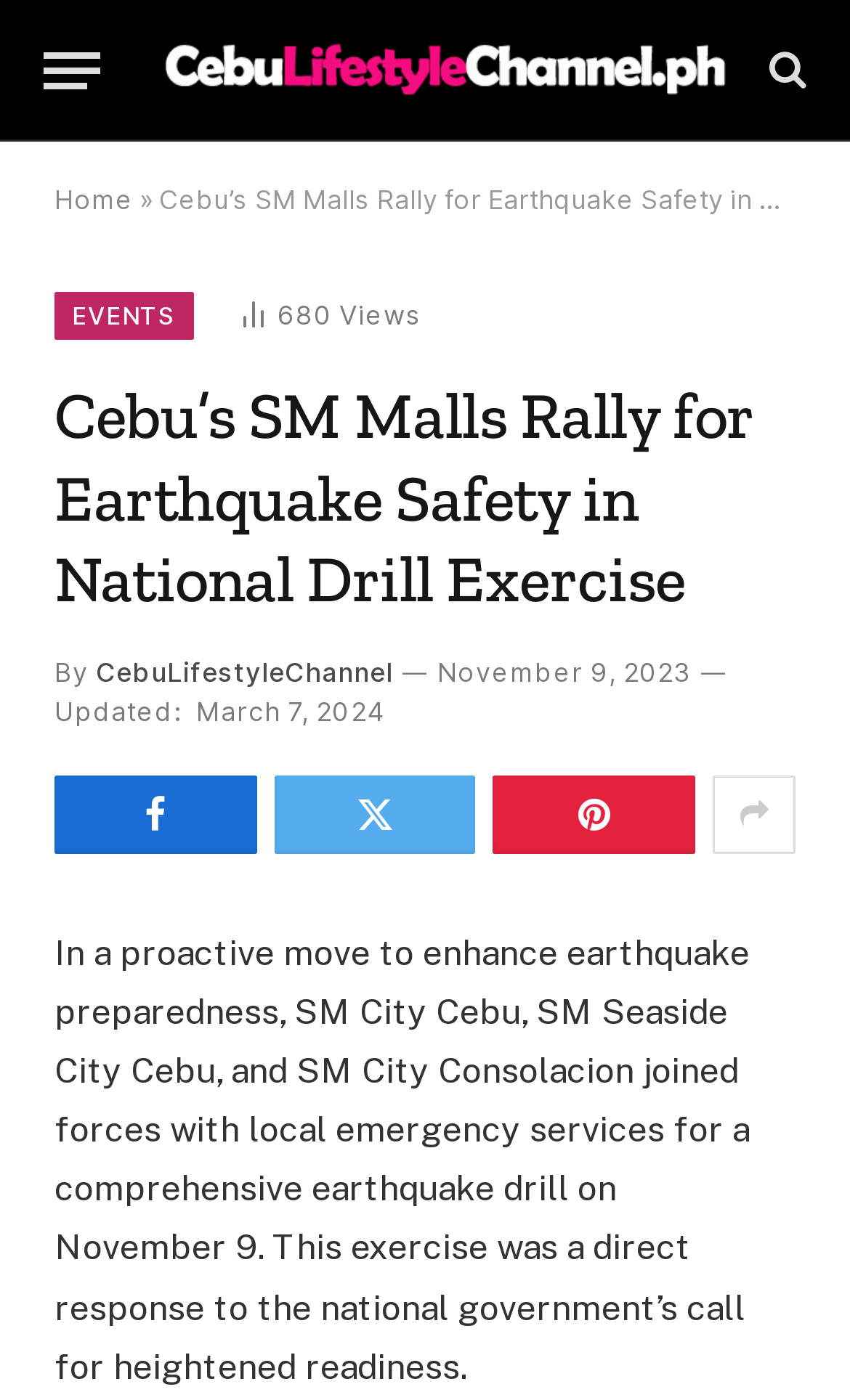Determine the bounding box coordinates of the region that needs to be clicked to achieve the task: "Click the 'Menu' button".

[0.051, 0.015, 0.118, 0.085]